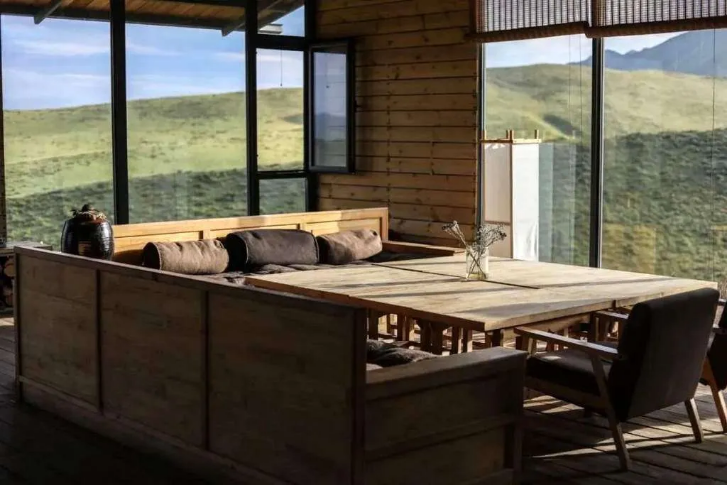What is the purpose of the large windows?
Using the image, provide a concise answer in one word or a short phrase.

To provide natural light and views